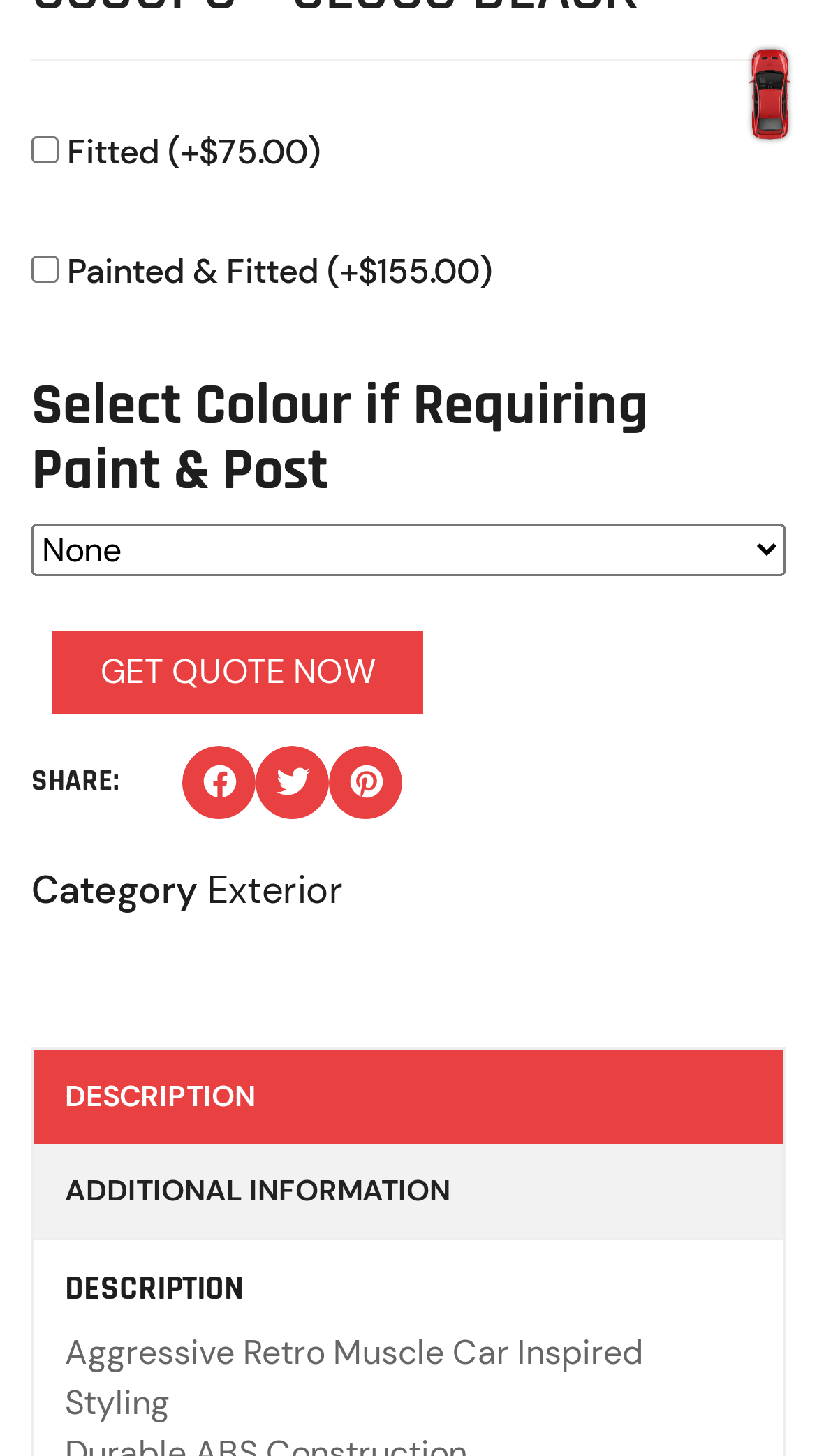Please identify the coordinates of the bounding box that should be clicked to fulfill this instruction: "Check the comments".

None